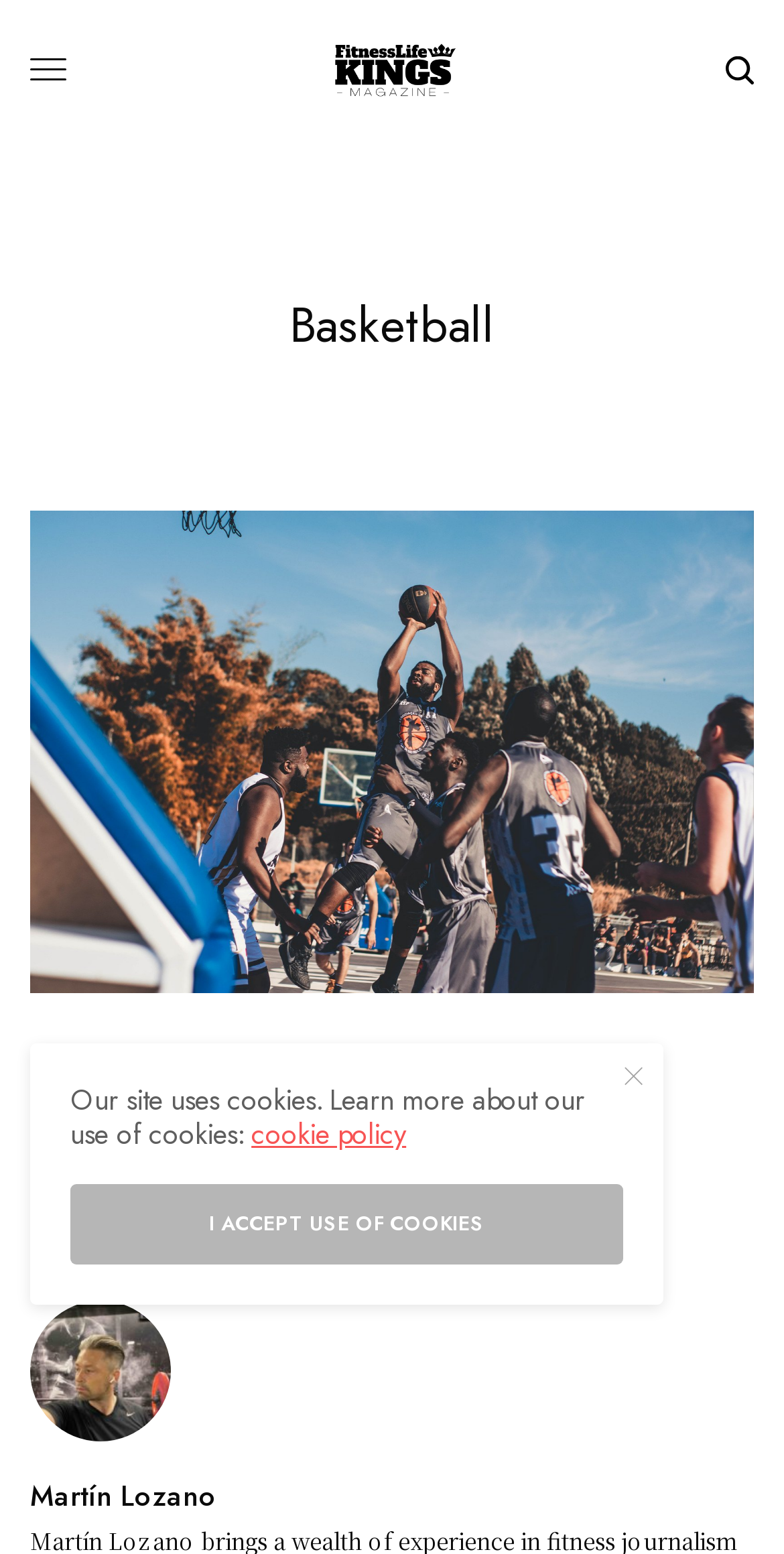Identify the bounding box coordinates of the section to be clicked to complete the task described by the following instruction: "Click on FitnessLife Kings Magazine link". The coordinates should be four float numbers between 0 and 1, formatted as [left, top, right, bottom].

[0.404, 0.026, 0.596, 0.065]